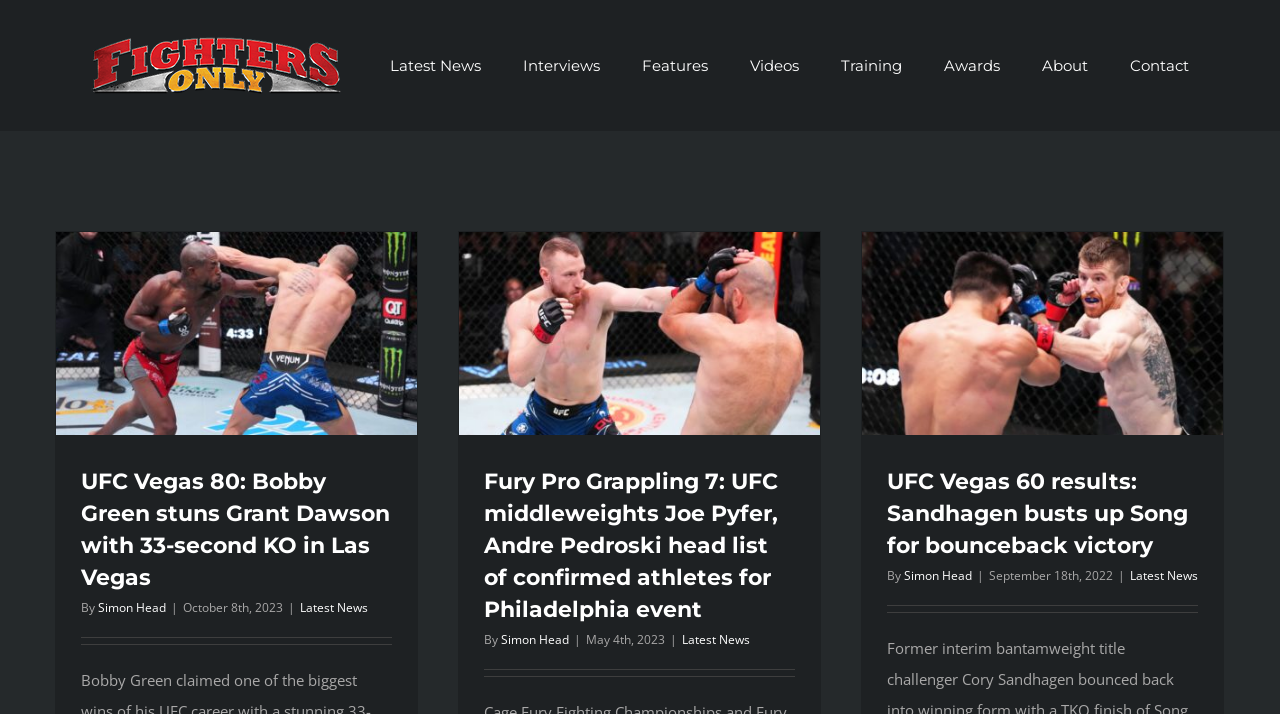Based on the element description: "About", identify the bounding box coordinates for this UI element. The coordinates must be four float numbers between 0 and 1, listed as [left, top, right, bottom].

[0.814, 0.043, 0.85, 0.141]